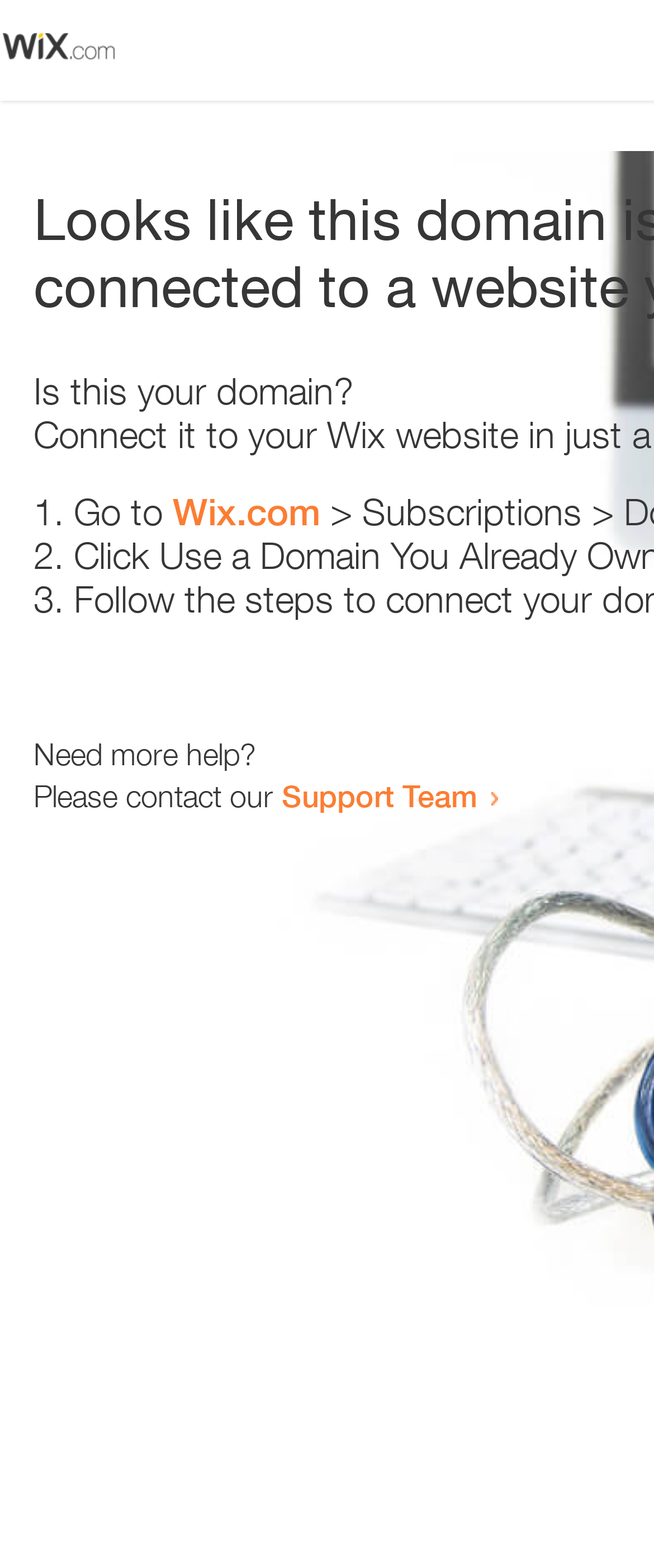Present a detailed account of what is displayed on the webpage.

The webpage appears to be an error page, with a small image at the top left corner. Below the image, there is a question "Is this your domain?" in a prominent position. 

To the right of the question, there is a numbered list with three items. The first item starts with "1." and suggests going to "Wix.com". The second item starts with "2." and the third item starts with "3.", but their contents are not specified. 

Below the list, there is a message "Need more help?" followed by a sentence "Please contact our Support Team" with a link to the Support Team. The link is positioned to the right of the sentence.